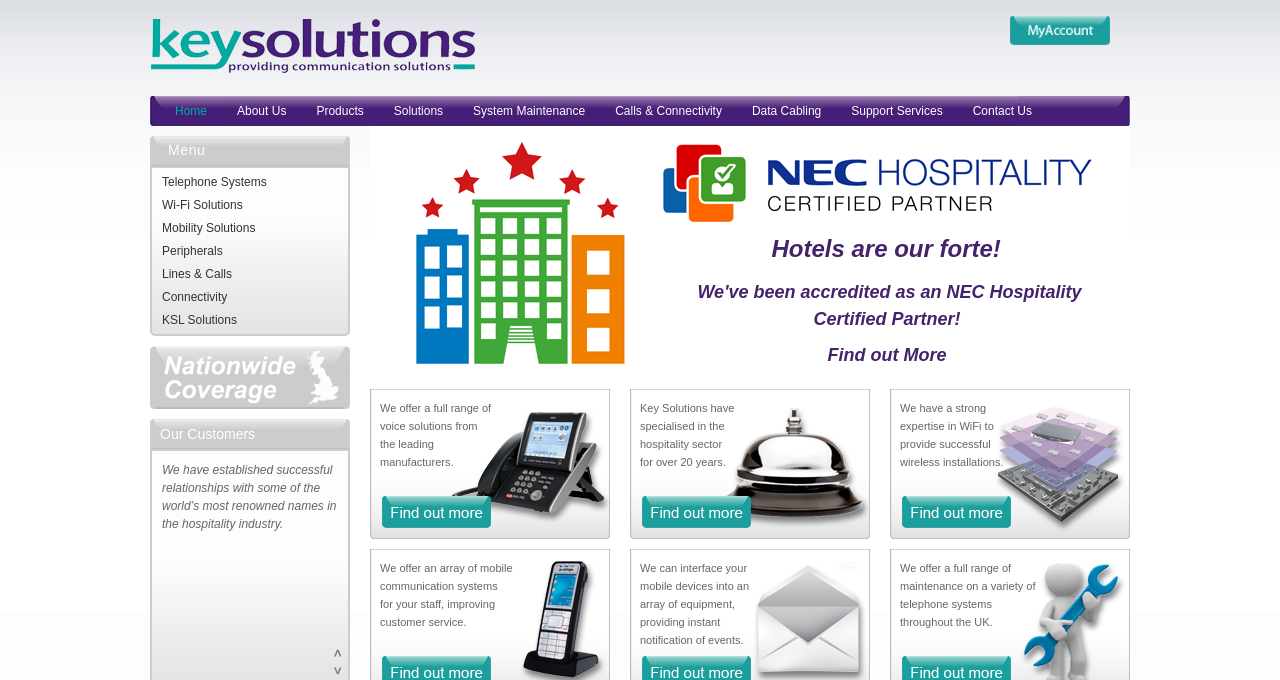Answer the following inquiry with a single word or phrase:
What industry does Key Solutions specialize in?

Hospitality industry